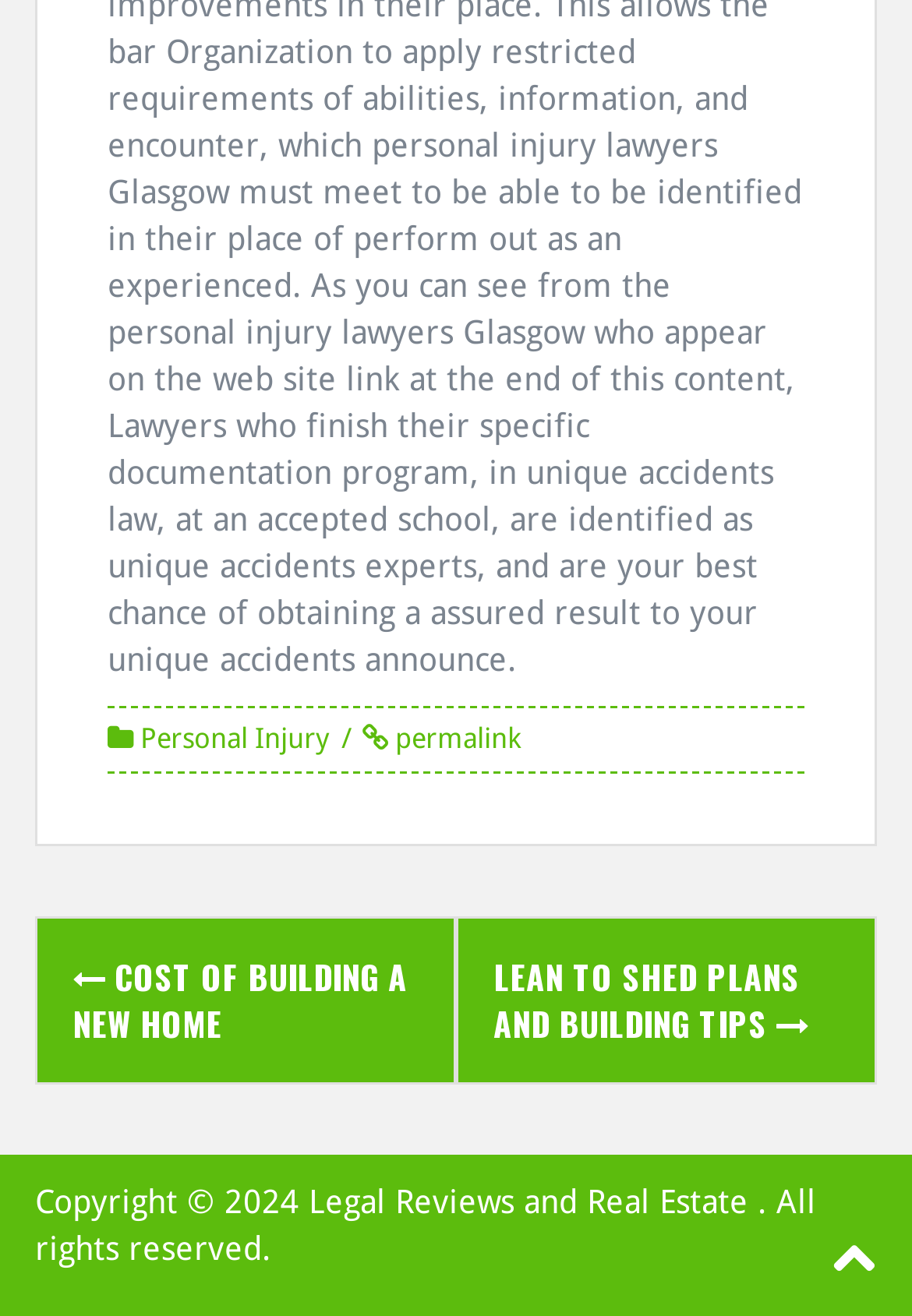Find the bounding box coordinates corresponding to the UI element with the description: "Personal Injury". The coordinates should be formatted as [left, top, right, bottom], with values as floats between 0 and 1.

[0.154, 0.549, 0.362, 0.573]